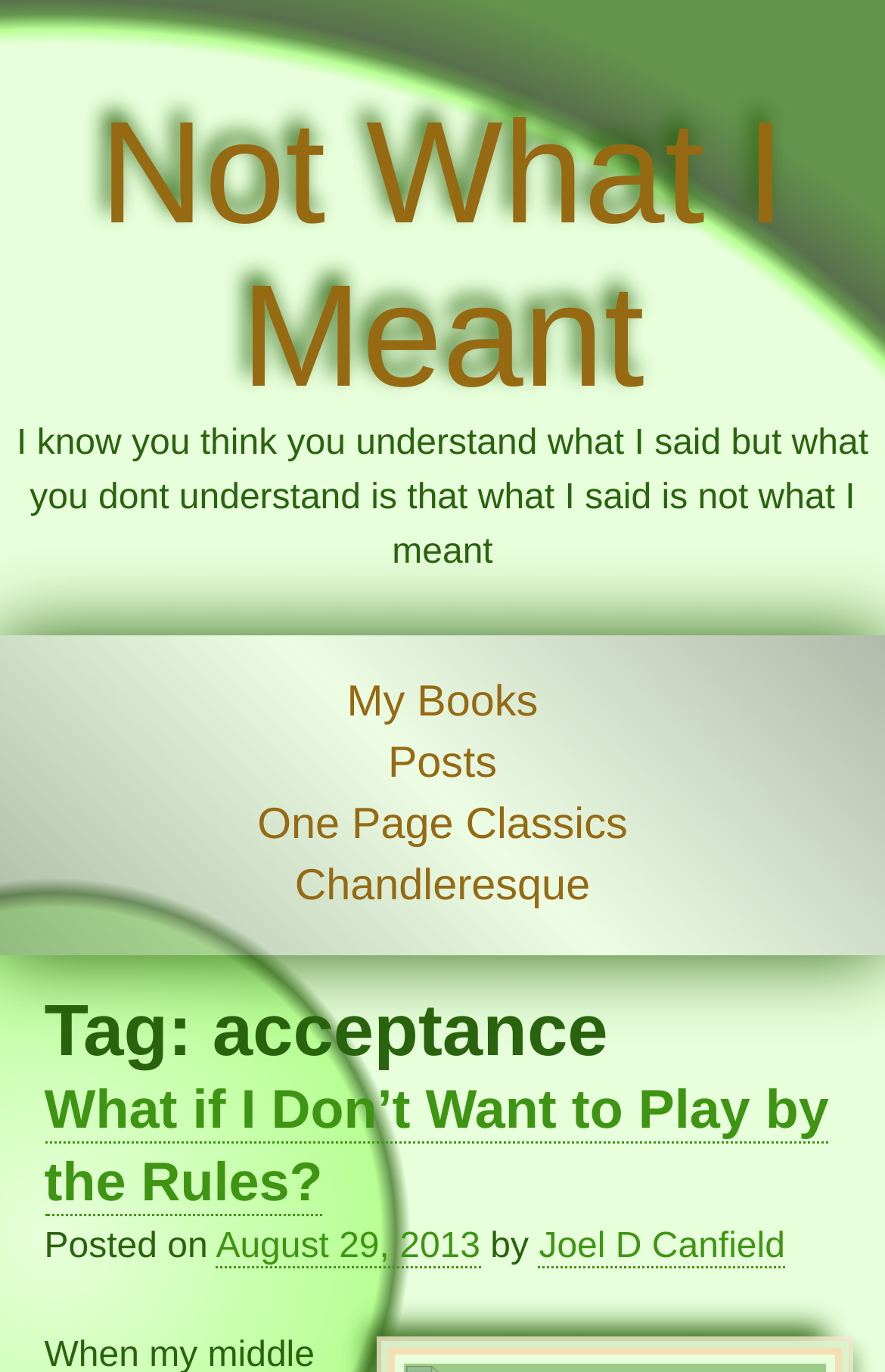With reference to the image, please provide a detailed answer to the following question: When was the first post published?

I looked at the date information of the first post and found that it was published on 'August 29, 2013'.